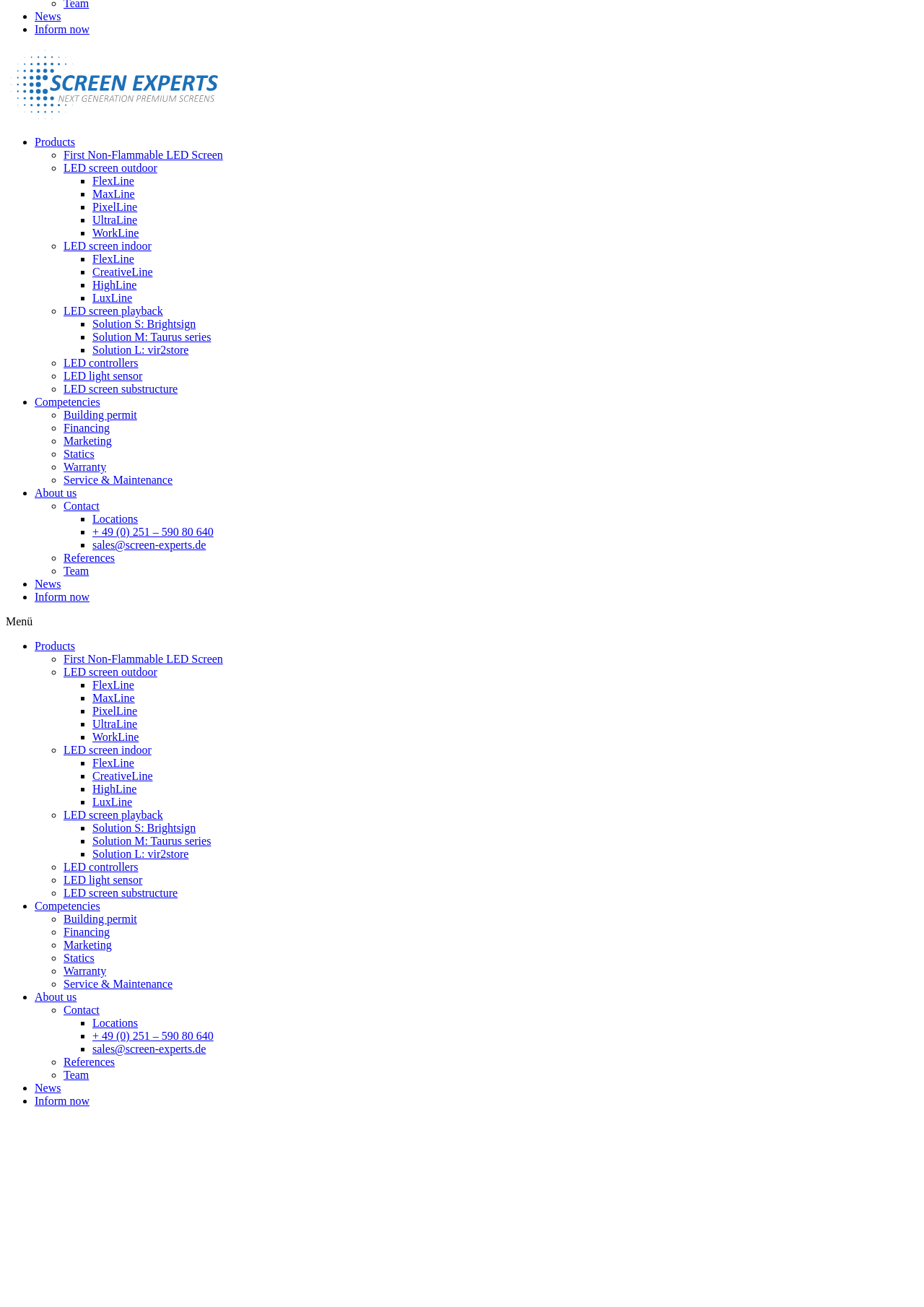For the following element description, predict the bounding box coordinates in the format (top-left x, top-left y, bottom-right x, bottom-right y). All values should be floating point numbers between 0 and 1. Description: Solution M: Taurus series

[0.1, 0.253, 0.228, 0.262]